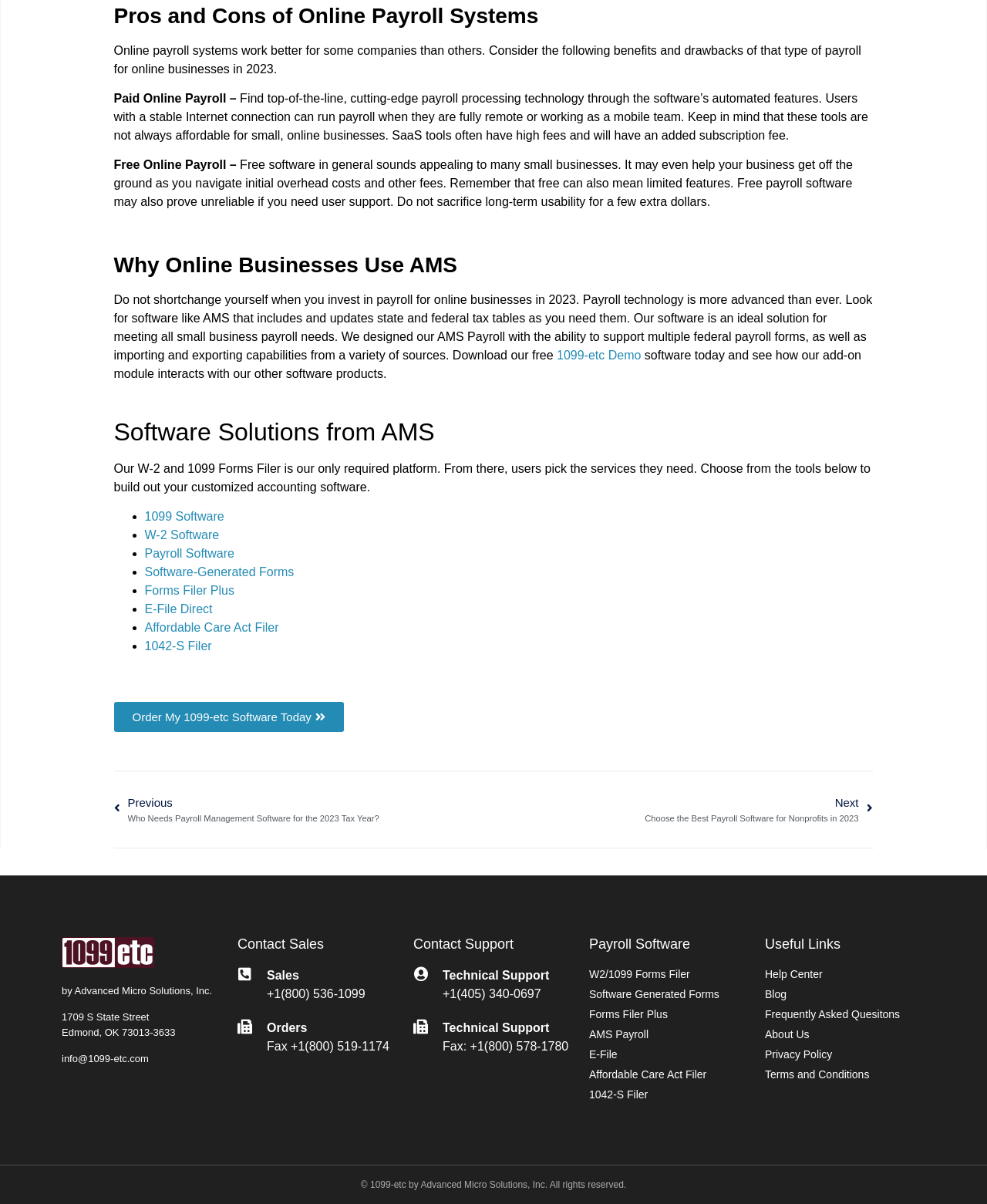Pinpoint the bounding box coordinates of the area that should be clicked to complete the following instruction: "View the 'Discussions' page". The coordinates must be given as four float numbers between 0 and 1, i.e., [left, top, right, bottom].

None